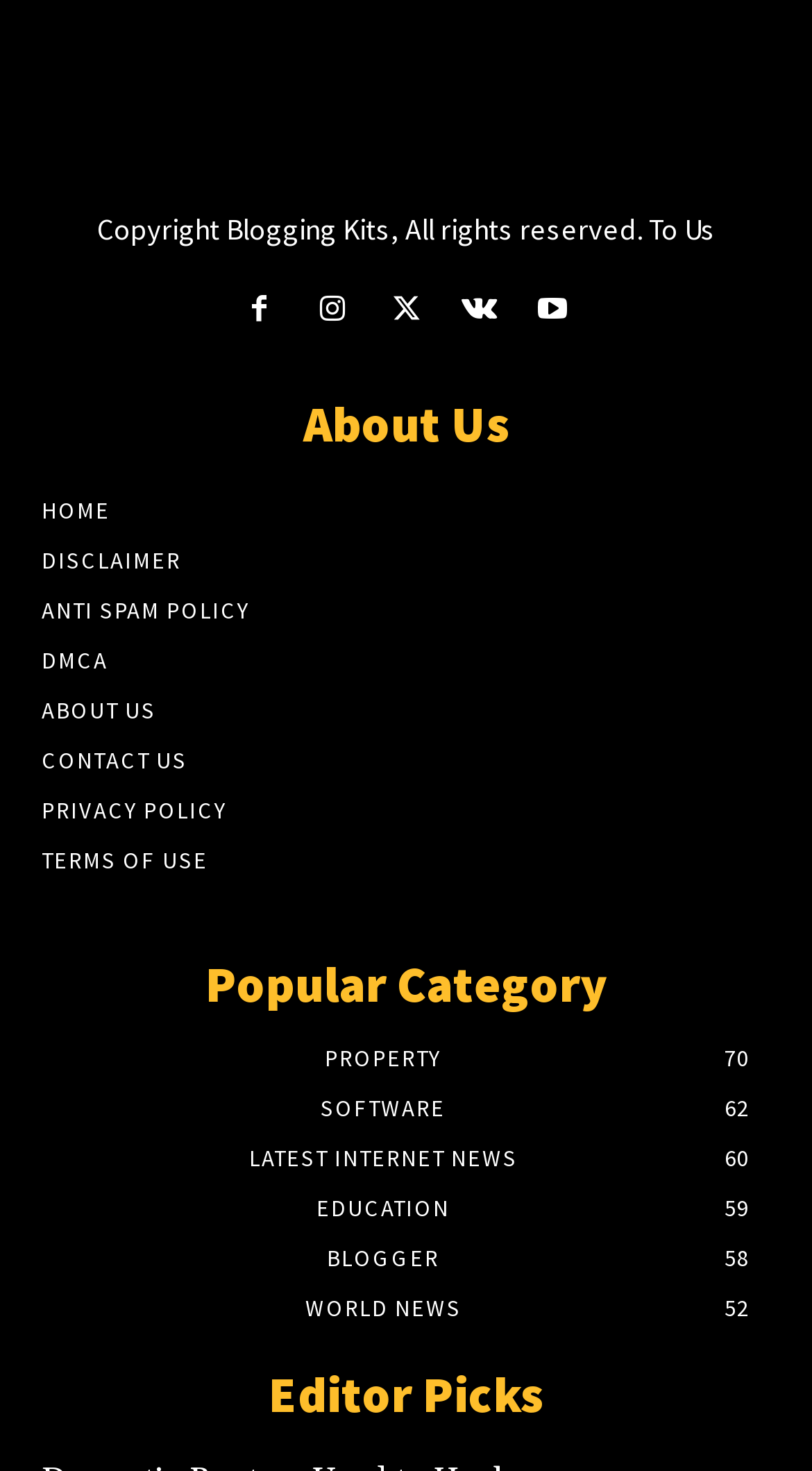Specify the bounding box coordinates for the region that must be clicked to perform the given instruction: "Explore the 'SOFTWARE 62' category".

[0.395, 0.743, 0.549, 0.763]